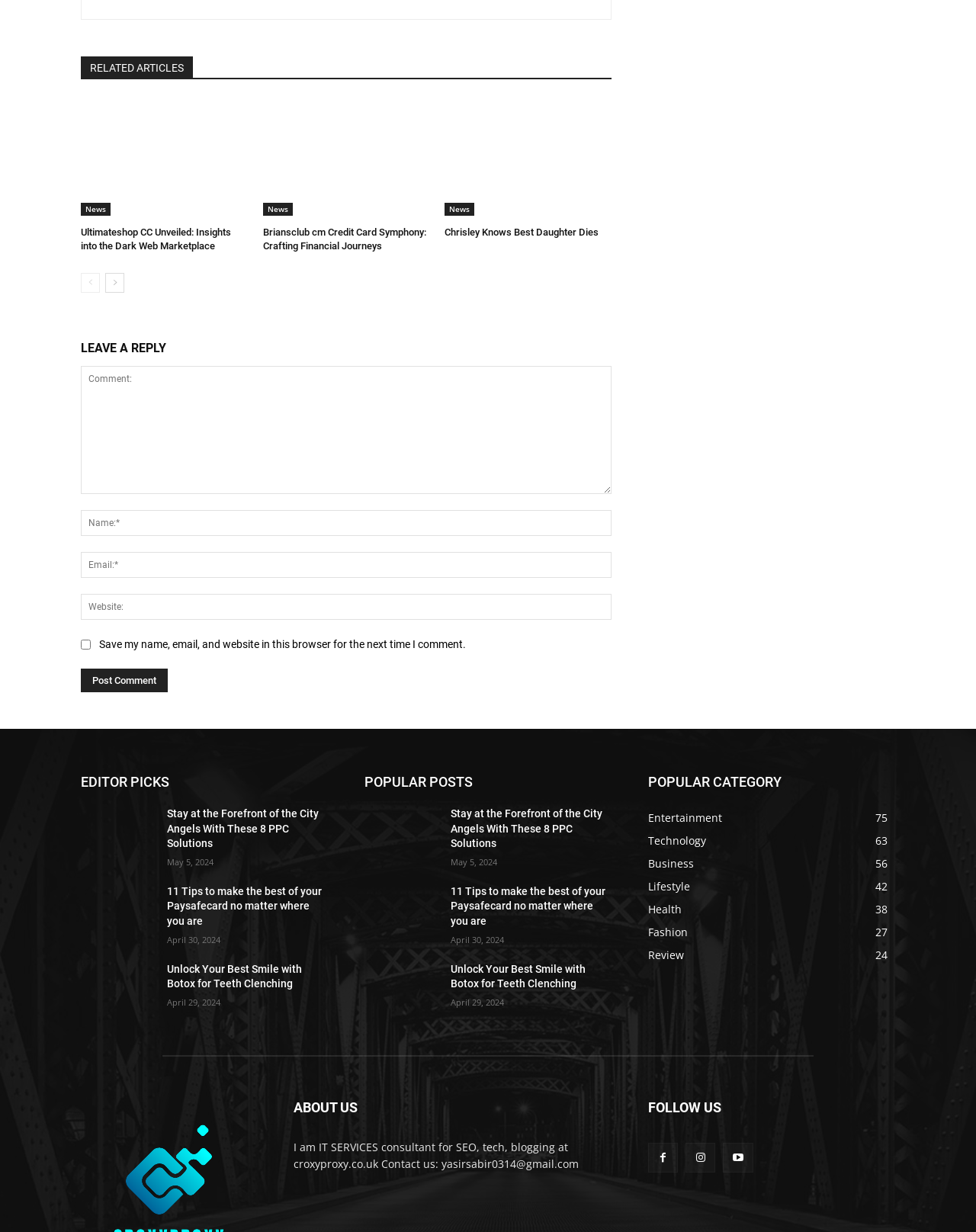Identify the bounding box coordinates of the element that should be clicked to fulfill this task: "Click on the 'EDITOR PICKS' heading". The coordinates should be provided as four float numbers between 0 and 1, i.e., [left, top, right, bottom].

[0.083, 0.625, 0.336, 0.645]